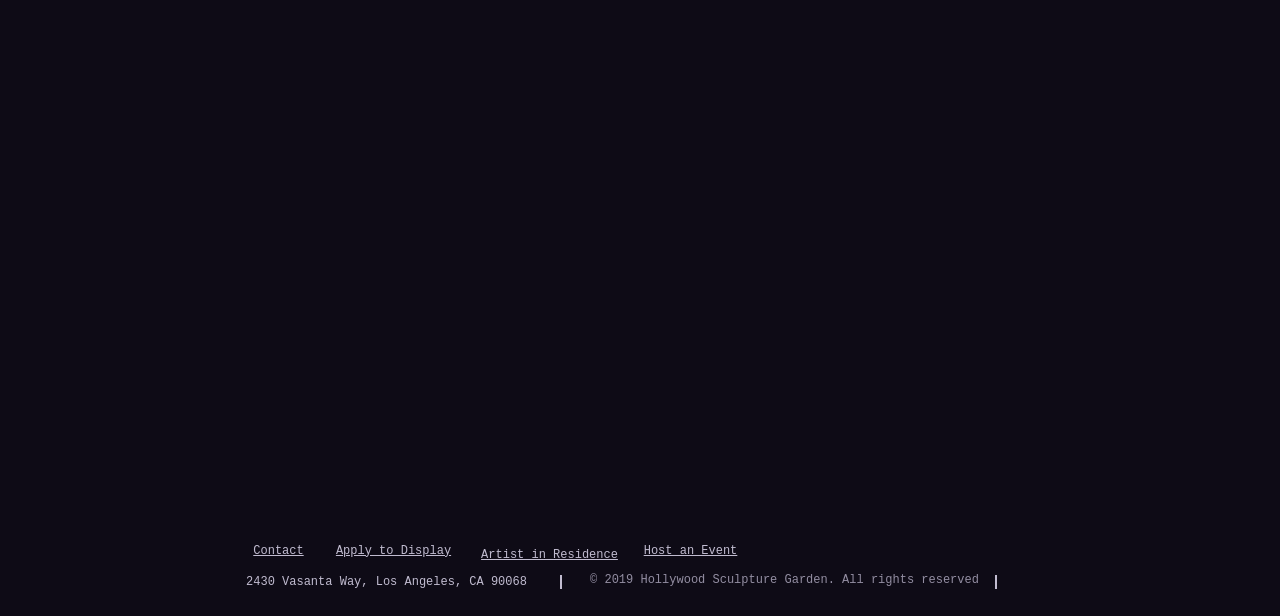Determine the bounding box of the UI component based on this description: "Contact". The bounding box coordinates should be four float values between 0 and 1, i.e., [left, top, right, bottom].

[0.198, 0.882, 0.237, 0.905]